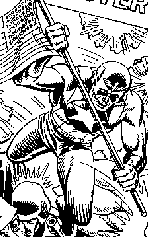Explain the image thoroughly, highlighting all key elements.

The image features a dynamic illustration of a patriotic superhero, reminiscent of comic book styles from the past. This character, possibly named Mister U.S., is depicted in a powerful stance, brandishing a flag and holding a spear. His muscular physique and determined expression convey a strong sense of heroism and commitment to his country. The background elements are suggestive of a historical context, possibly evoking themes from World War II or depicting a military setting. This superhero is portrayed as a figure of valor, potentially engaging in a battle or representing freedom and justice. The artwork reflects the classic comic book aesthetic, emphasizing bold lines and dramatic poses typical of the era's graphic storytelling.